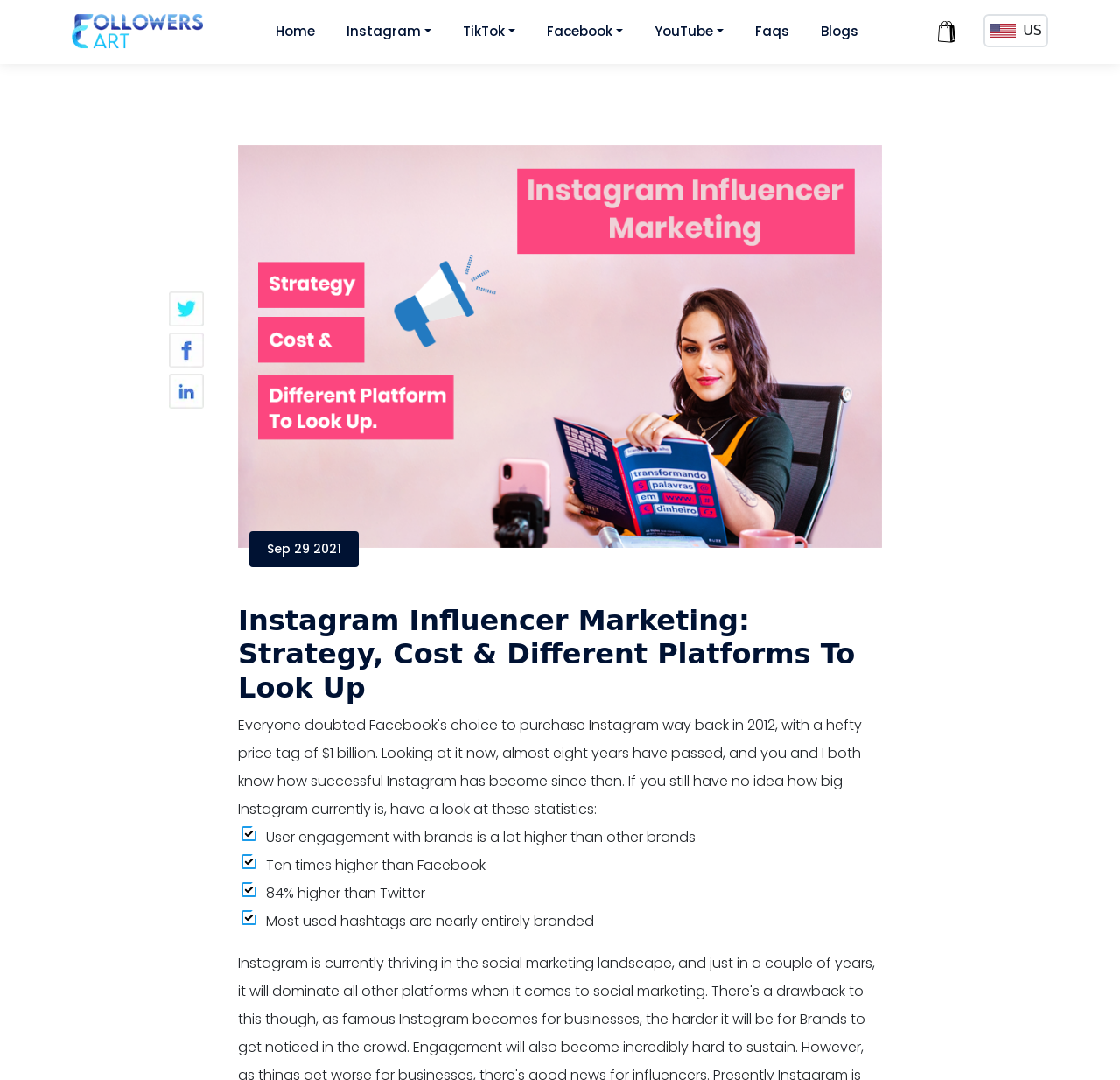Can you look at the image and give a comprehensive answer to the question:
What is the date mentioned on this webpage?

The date 'Sep 29 2021' is mentioned on the webpage, which suggests that the content may have been published or updated on this date.